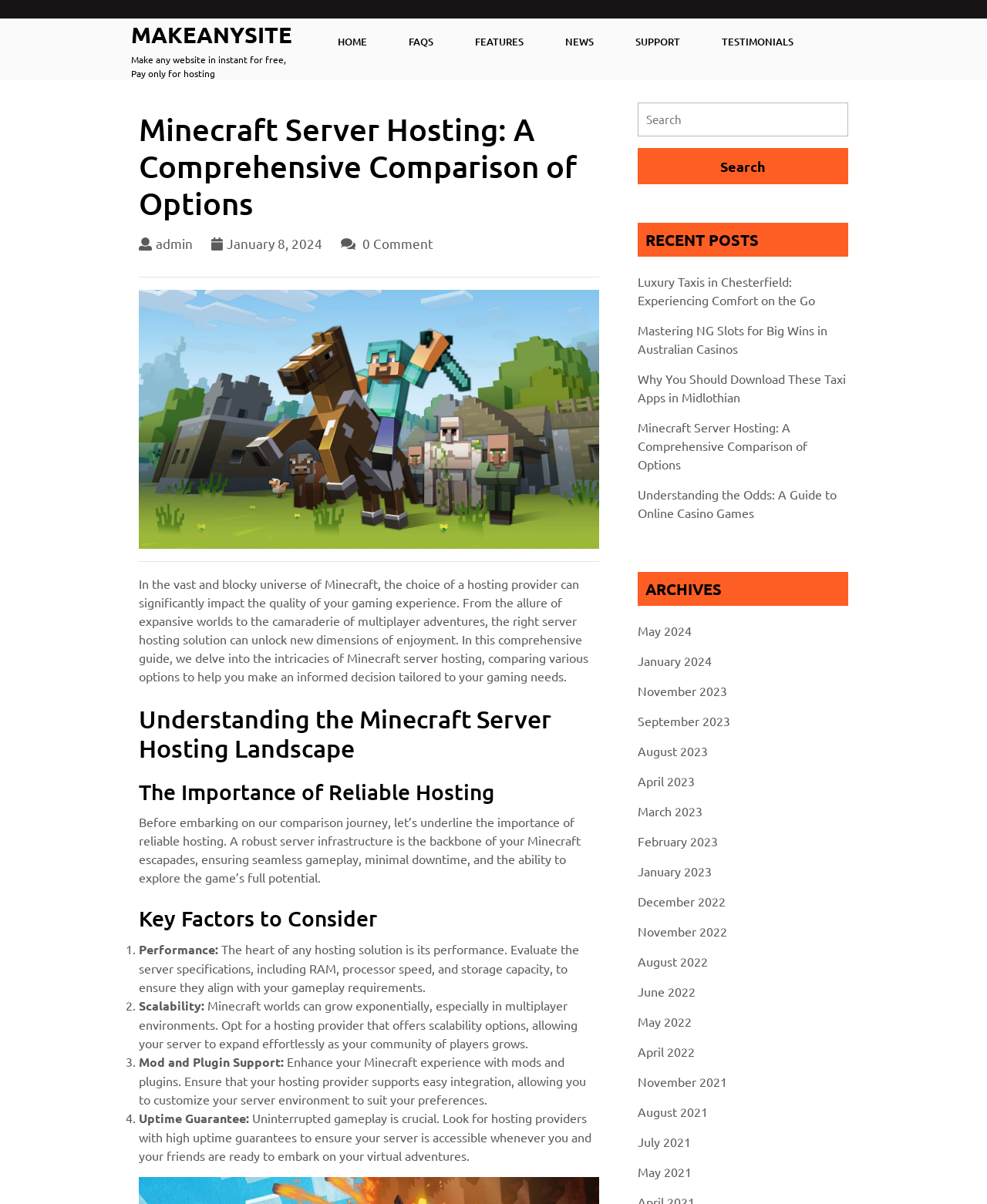Give a detailed account of the webpage's layout and content.

This webpage is about Minecraft Server Hosting, providing a comprehensive comparison guide to help users make an informed decision. At the top, there is a navigation menu with links to "HOME", "FAQS", "FEATURES", "NEWS", "SUPPORT", and "TESTIMONIALS". Below the navigation menu, there is a heading that reads "Minecraft Server Hosting: A Comprehensive Comparison of Options". 

To the left of the heading, there is a link to "admin" and a link to the date "January 8, 2024". Below the date, there is a static text that reads "0 Comment". 

The main content of the webpage is divided into sections, each with a heading. The first section is "Understanding the Minecraft Server Hosting Landscape", followed by "The Importance of Reliable Hosting", and then "Key Factors to Consider". 

Under "Key Factors to Consider", there is a list of four points, each with a number and a brief description. The points are "Performance", "Scalability", "Mod and Plugin Support", and "Uptime Guarantee". 

To the right of the main content, there is a complementary section with a search bar and a heading that reads "RECENT POSTS". Below the heading, there are five links to recent posts, including "Luxury Taxis in Chesterfield: Experiencing Comfort on the Go" and "Minecraft Server Hosting: A Comprehensive Comparison of Options". 

Below the recent posts, there is a heading that reads "ARCHIVES", followed by a list of links to archives from May 2024 to November 2021.